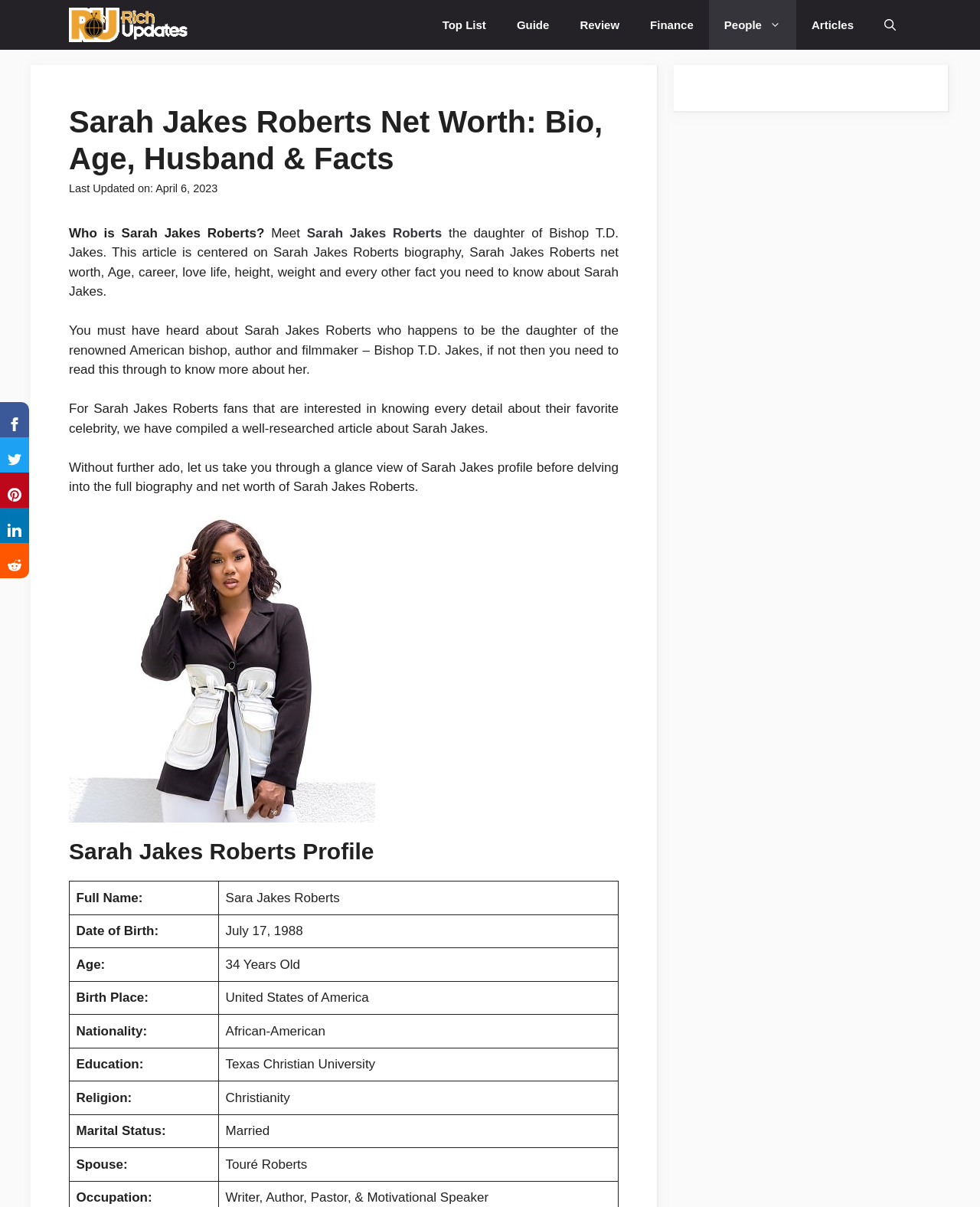Provide the bounding box coordinates of the UI element that matches the description: "title="TWNow"".

[0.0, 0.362, 0.03, 0.391]